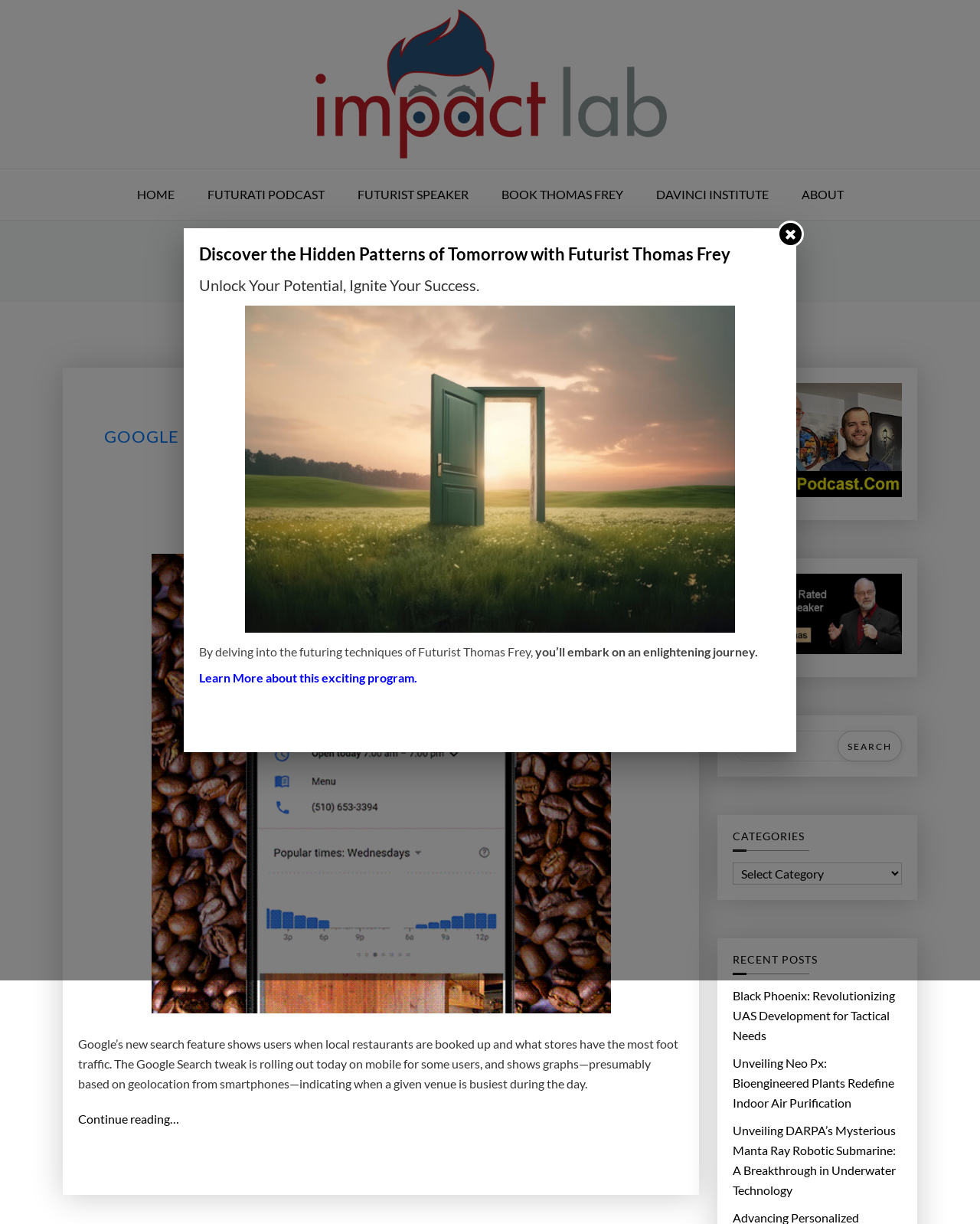Locate the bounding box coordinates of the clickable part needed for the task: "Click on About us".

None